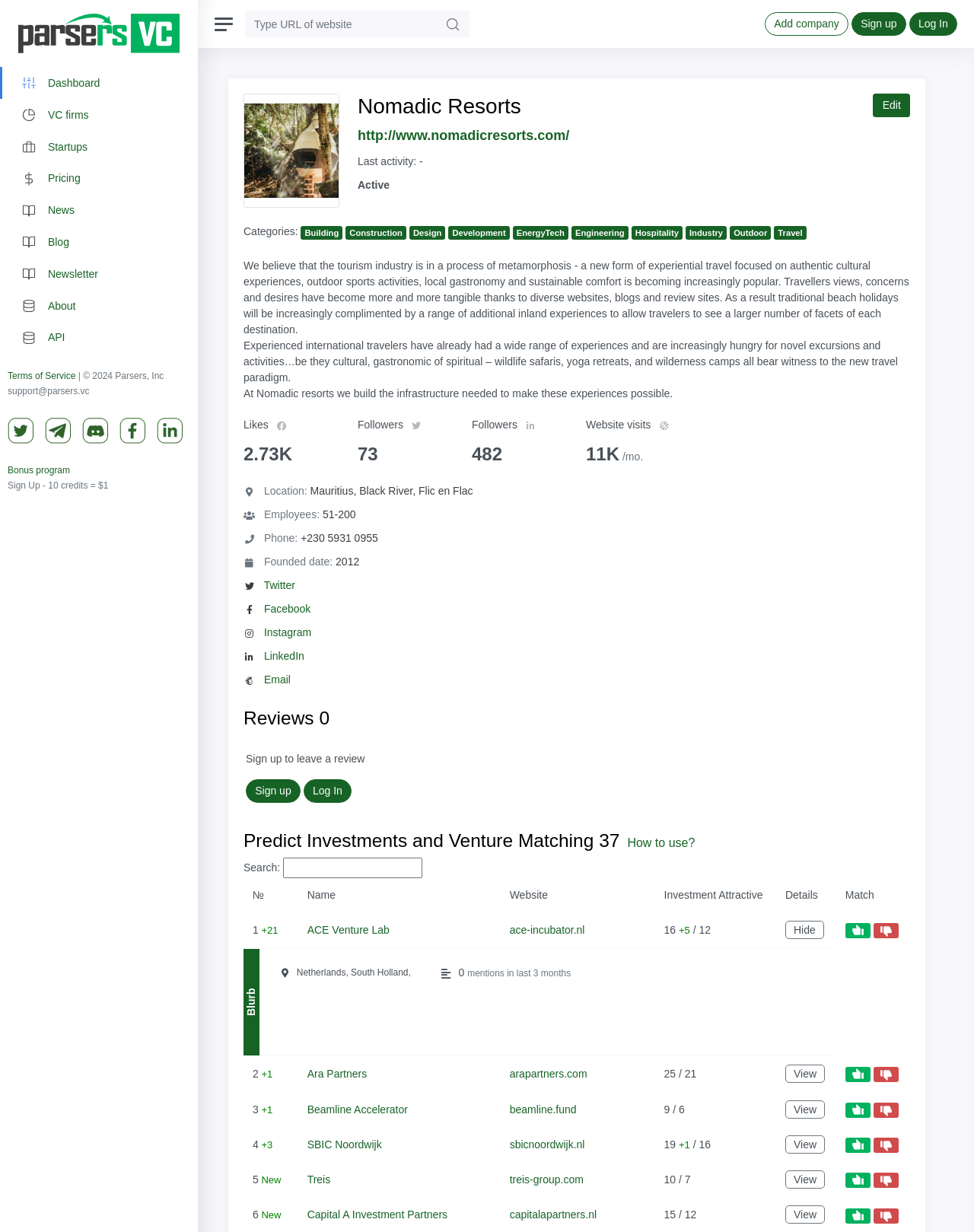Determine the coordinates of the bounding box that should be clicked to complete the instruction: "Visit Nomadic Resorts' website". The coordinates should be represented by four float numbers between 0 and 1: [left, top, right, bottom].

[0.367, 0.102, 0.934, 0.119]